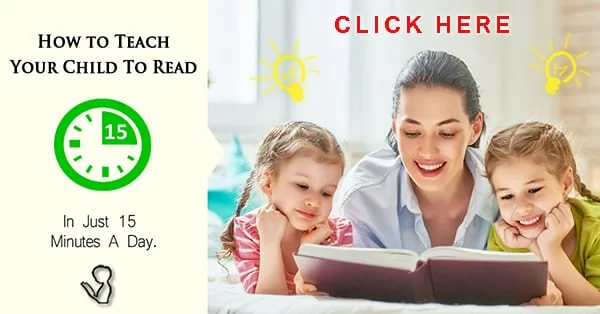What is the color of the 'CLICK HERE' text?
Answer the question with a detailed and thorough explanation.

The phrase 'CLICK HERE' is prominently displayed in red, inviting viewers to learn more about educational resources or strategies related to reading. The use of red color makes the text stand out and grabs the attention of the viewer.